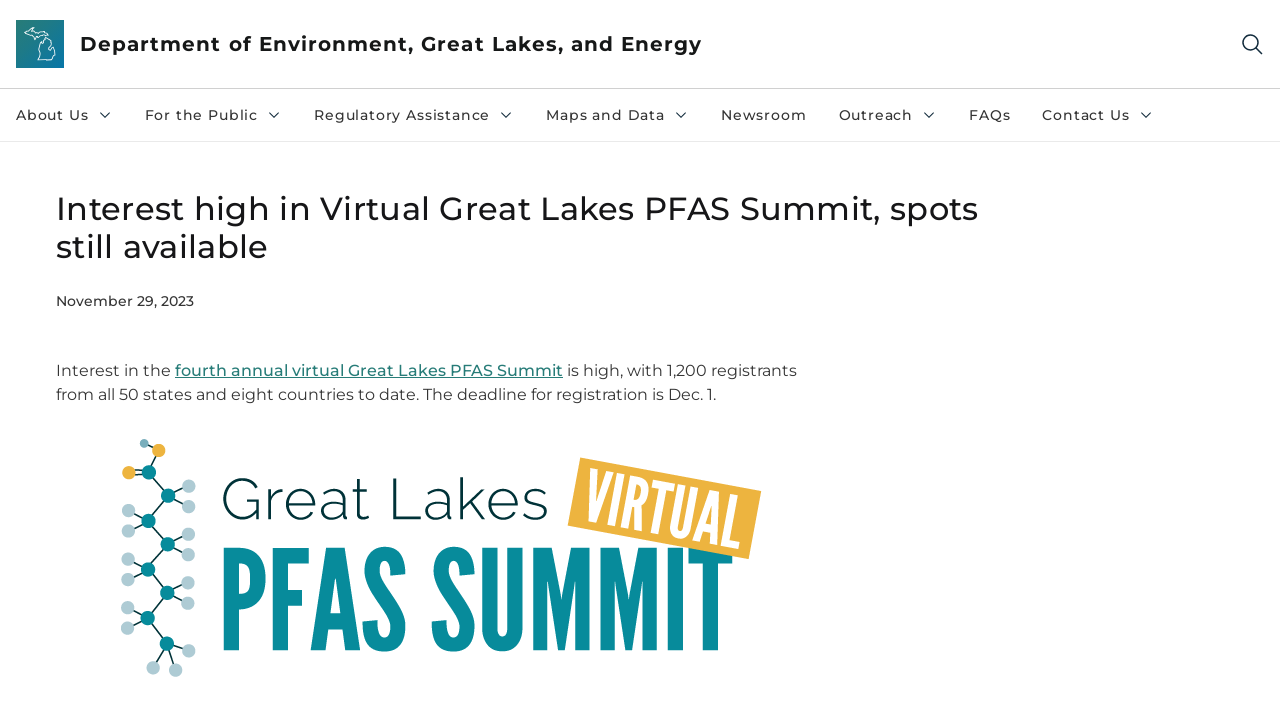Please study the image and answer the question comprehensively:
What is the logo on the top left corner?

I found the logo on the top left corner by looking at the bounding box coordinates of the image element, which is [0.013, 0.028, 0.05, 0.096]. This indicates that the image is located at the top left corner of the webpage. The OCR text or element description of this image element is 'Michigan Header Logo'.